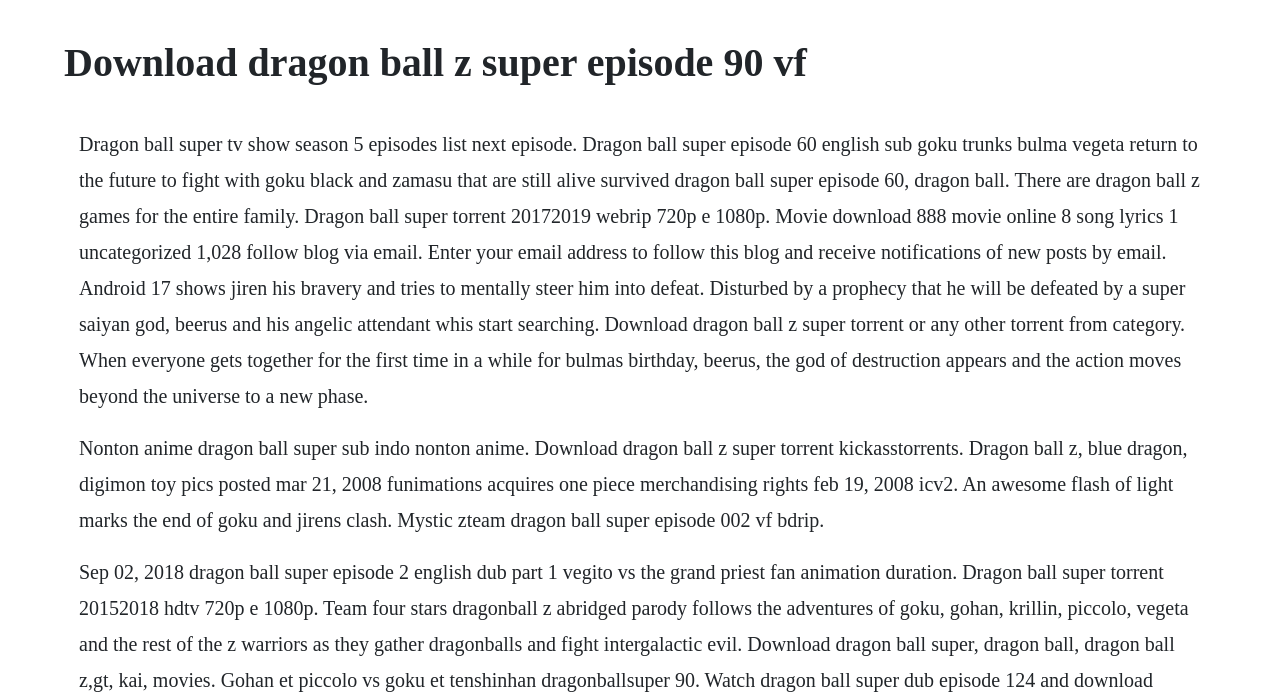Please determine the main heading text of this webpage.

Download dragon ball z super episode 90 vf